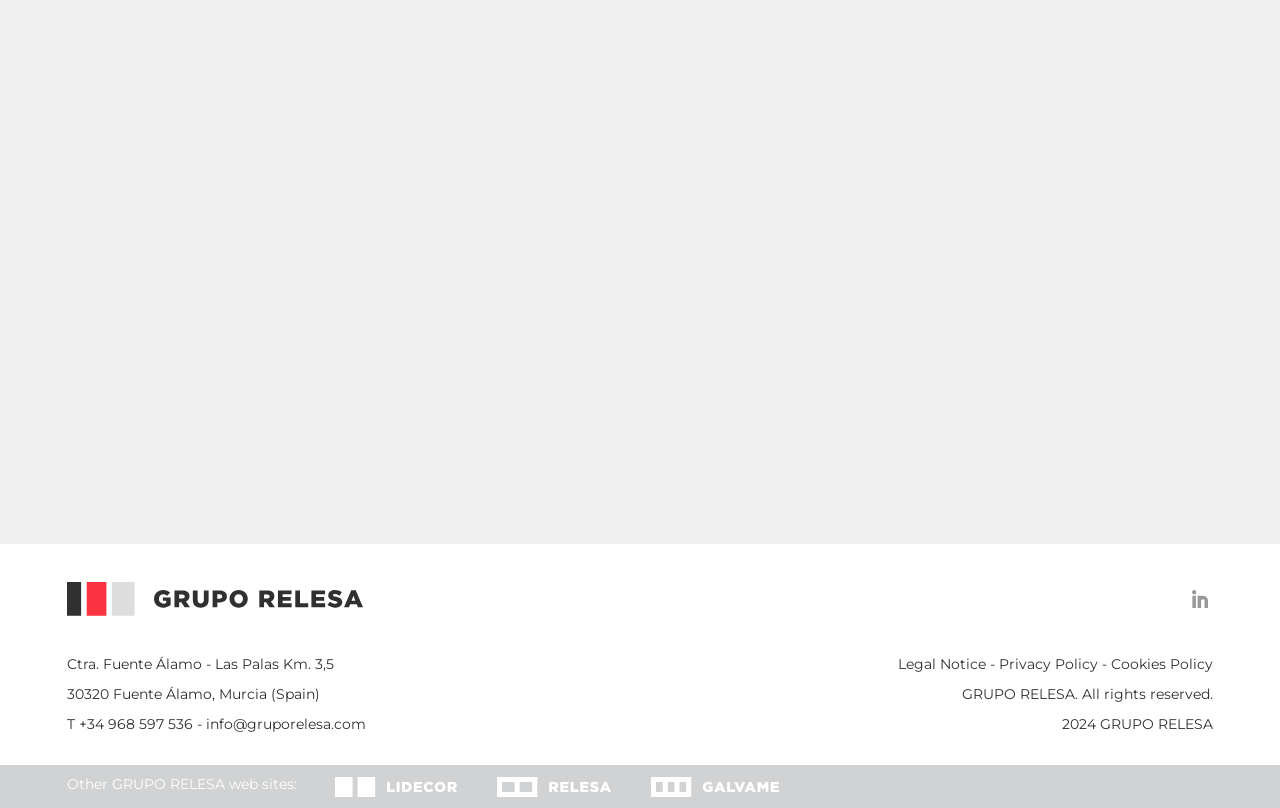Using the information from the screenshot, answer the following question thoroughly:
What is the purpose of the company?

The purpose of the company can be inferred from the heading 'MAY WE HELP?' and the static text that follows, which states that the company wants to be part of and an active provider of projects. This suggests that the company is a service provider that helps clients with their projects.